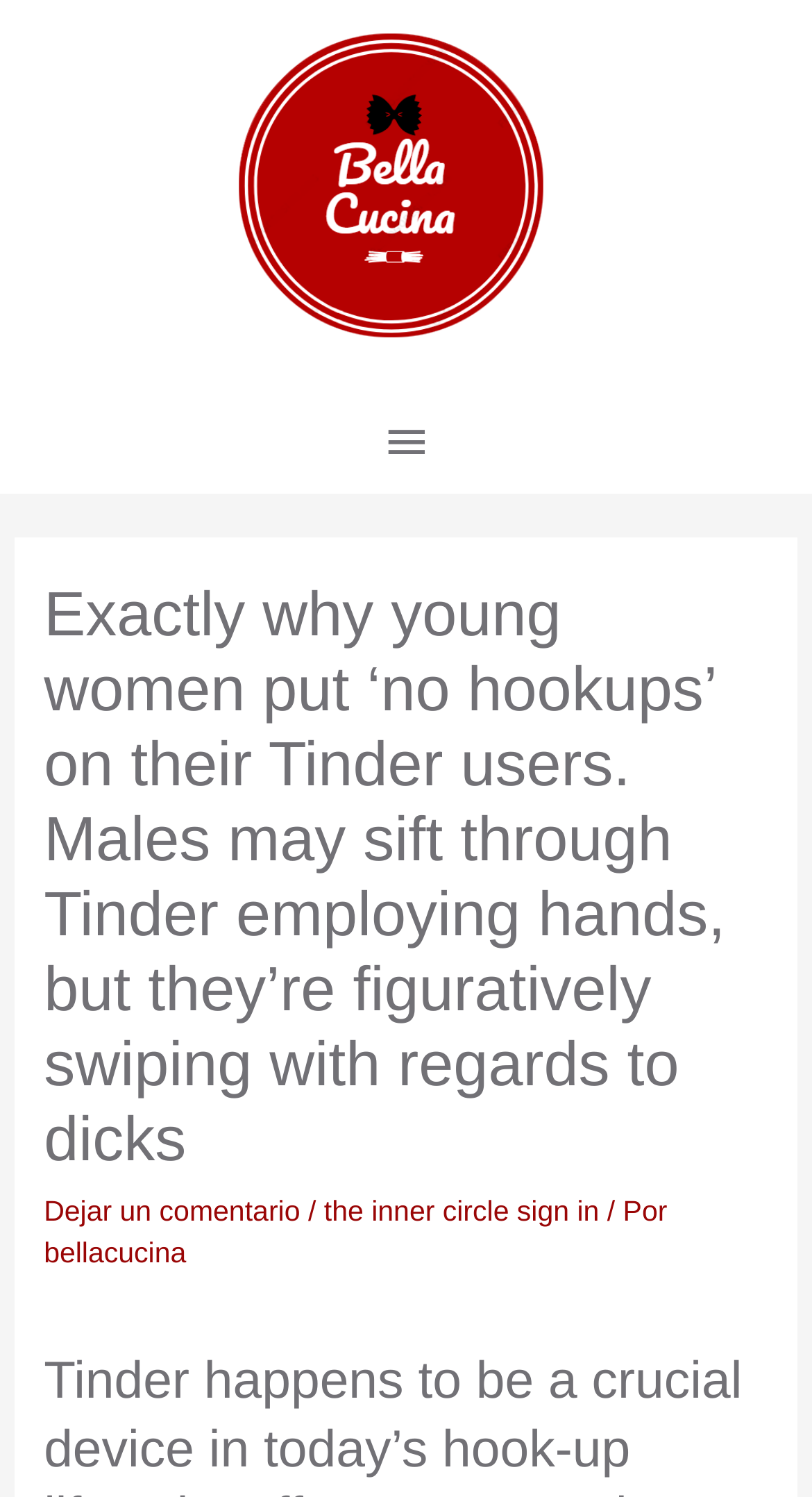What is the text of the main heading?
Answer the question with just one word or phrase using the image.

Exactly why young women put ‘no hookups’ on their Tinder users. Males may sift through Tinder employing hands, but they’re figuratively swiping with regards to dicks